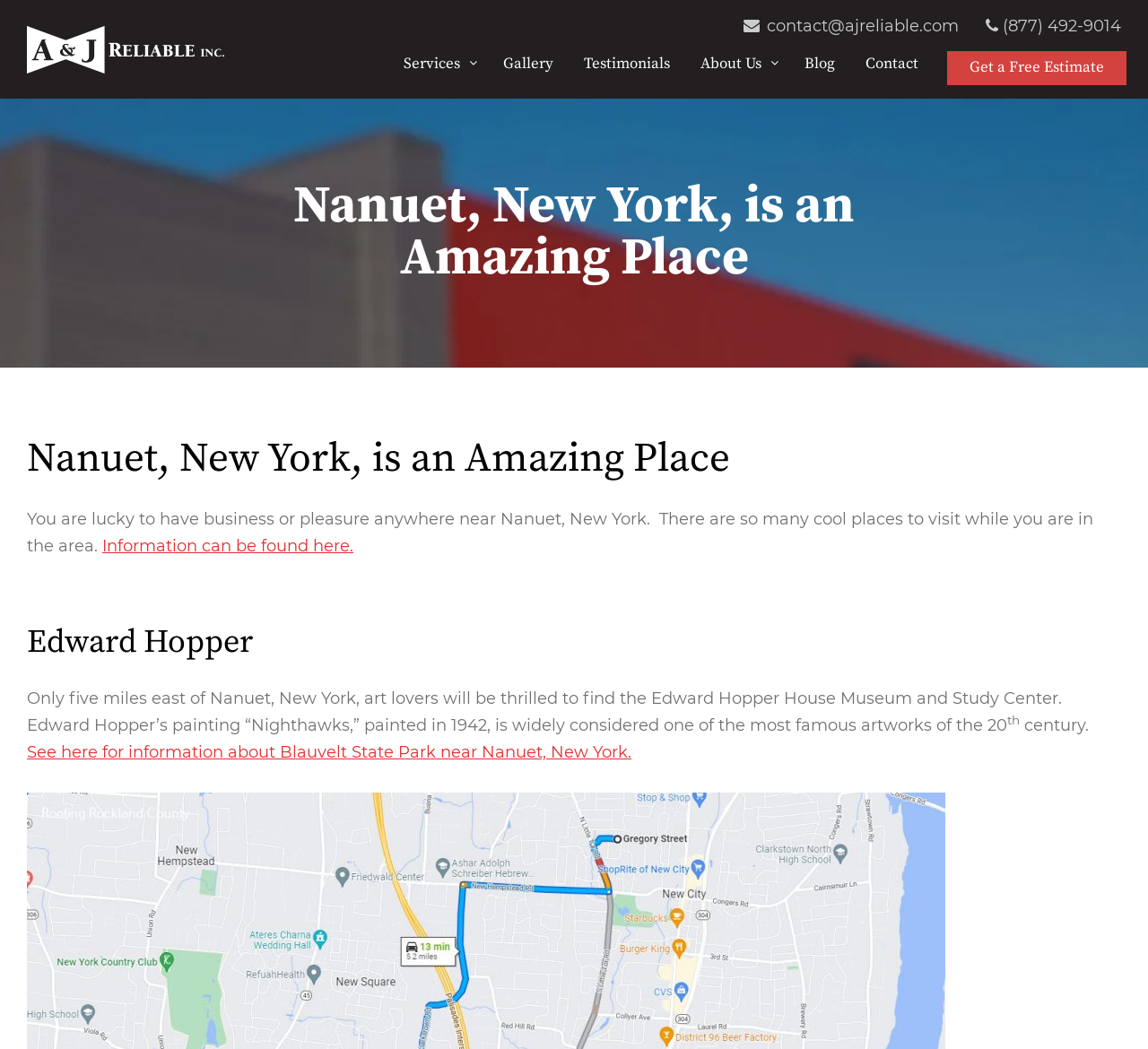Please locate the bounding box coordinates of the element that should be clicked to achieve the given instruction: "Read about Edward Hopper".

[0.023, 0.598, 0.977, 0.629]